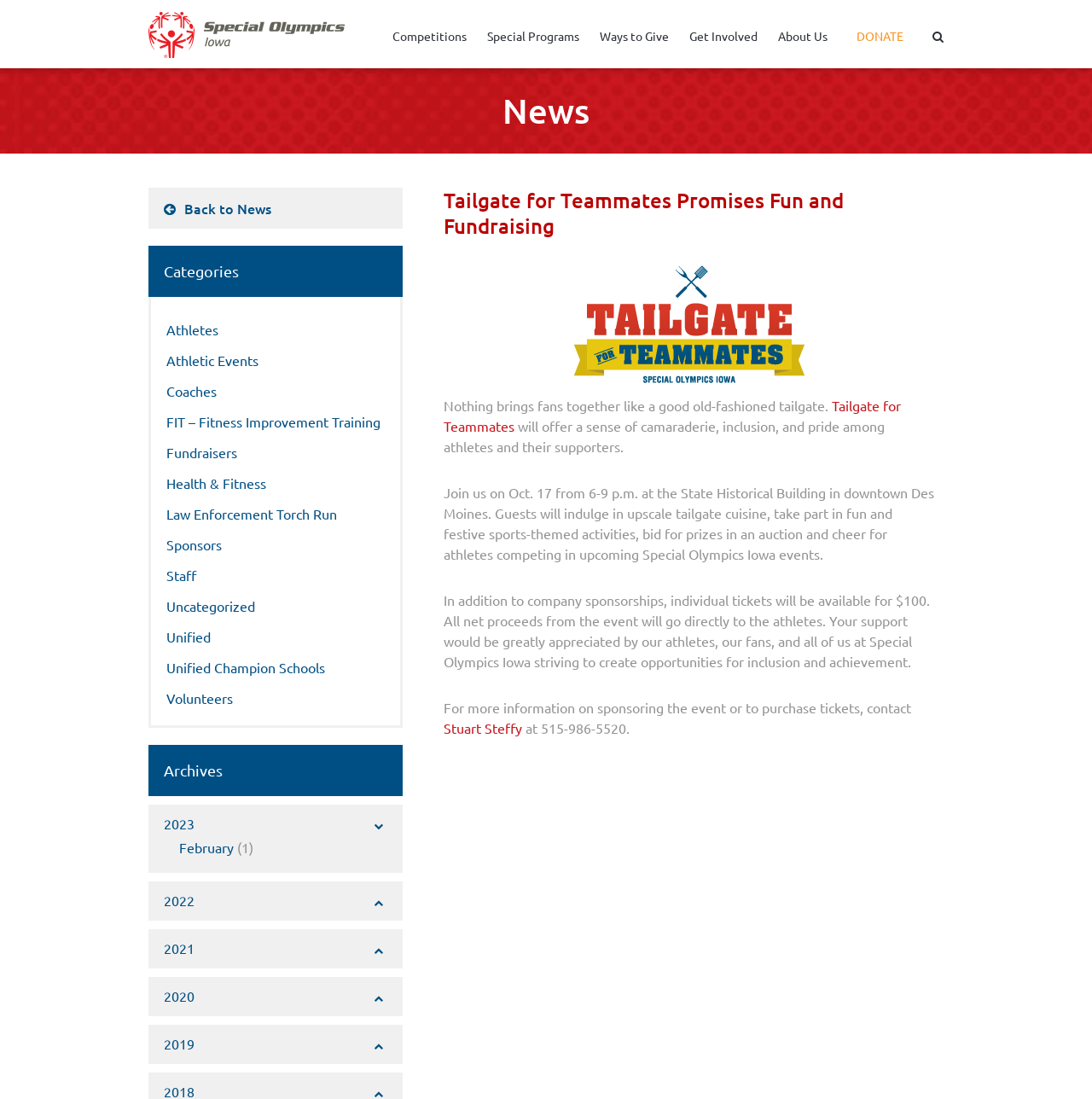Identify the bounding box coordinates for the element that needs to be clicked to fulfill this instruction: "Donate to the organization". Provide the coordinates in the format of four float numbers between 0 and 1: [left, top, right, bottom].

[0.777, 0.016, 0.835, 0.049]